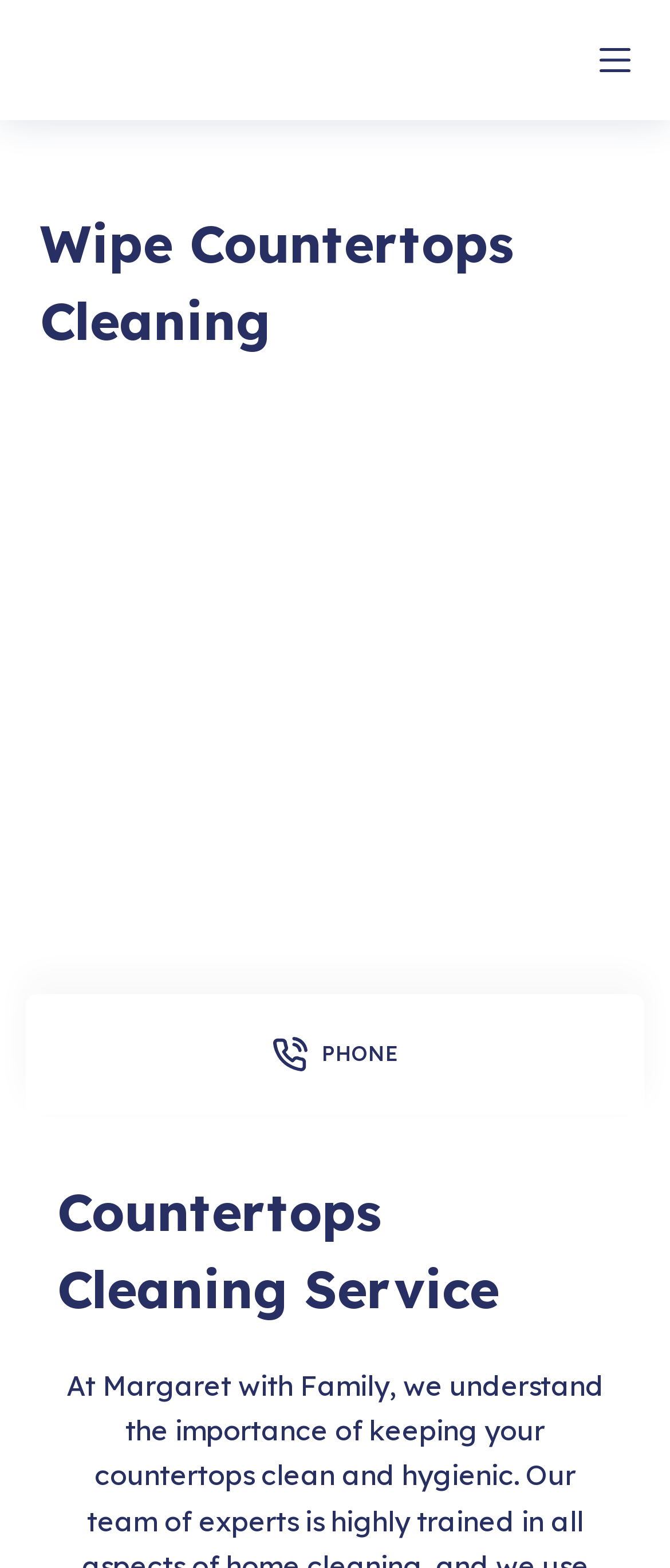What is the text of the webpage's headline?

Wipe Countertops Cleaning